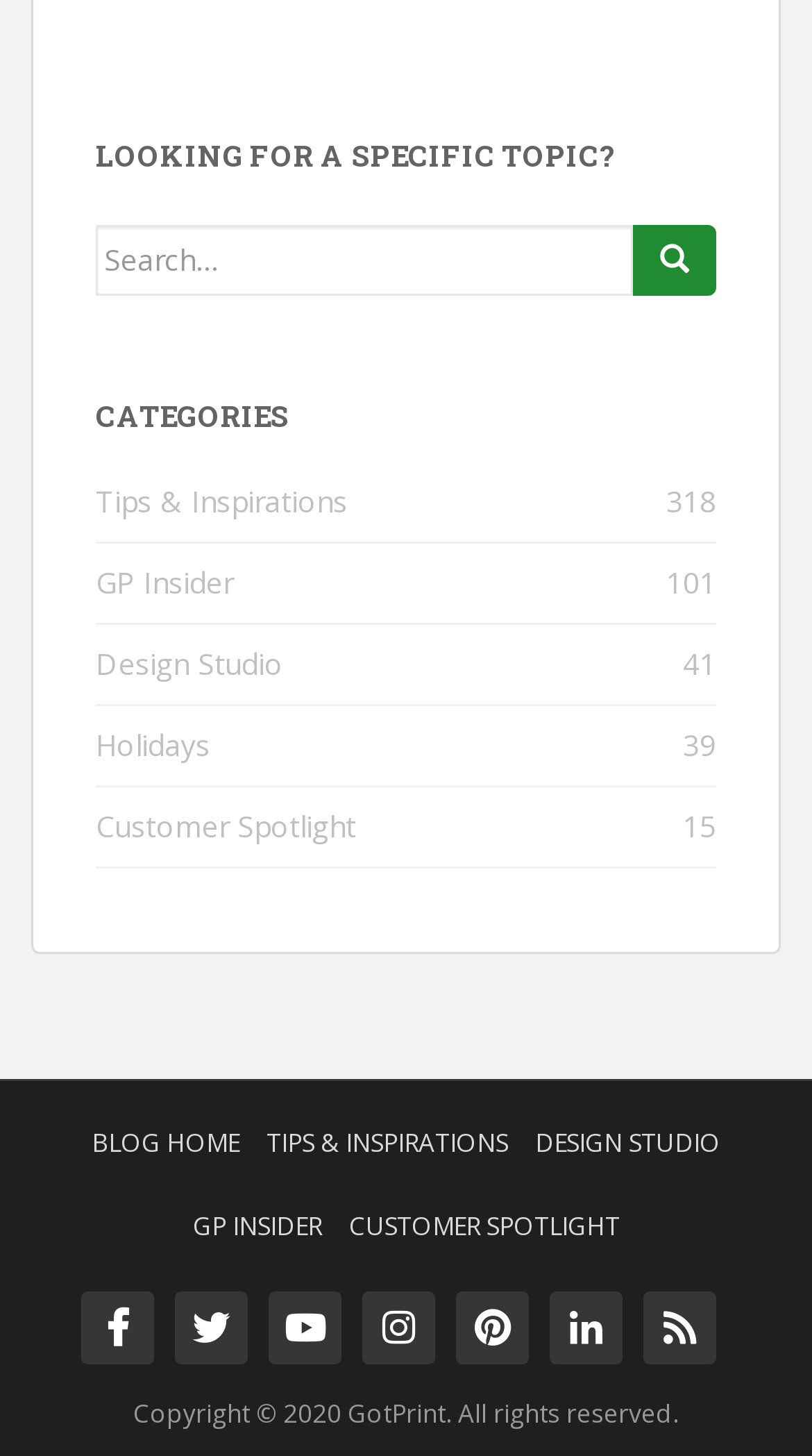Please find the bounding box coordinates of the element that must be clicked to perform the given instruction: "Read the blog". The coordinates should be four float numbers from 0 to 1, i.e., [left, top, right, bottom].

[0.1, 0.757, 0.308, 0.815]